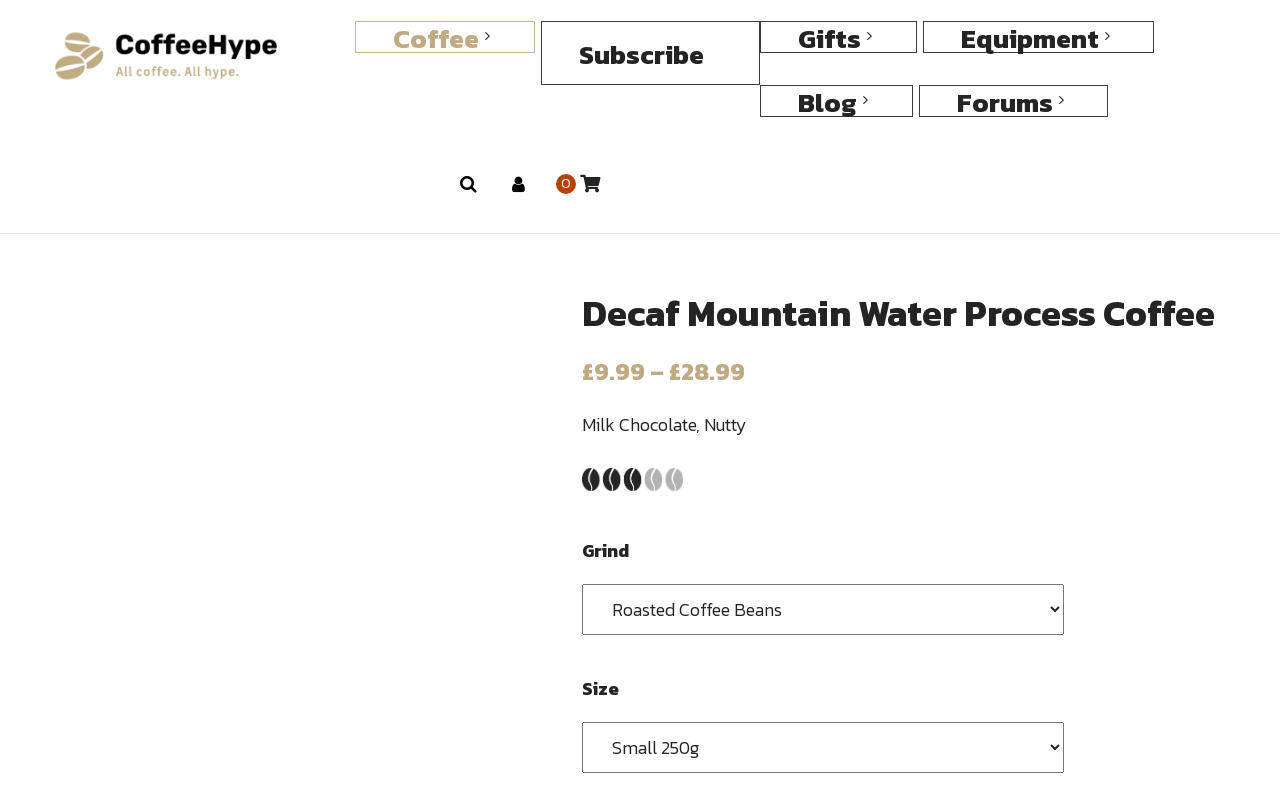What is the price of Decaf Mountain Water Process Coffee?
Based on the image, provide a one-word or brief-phrase response.

£9.99